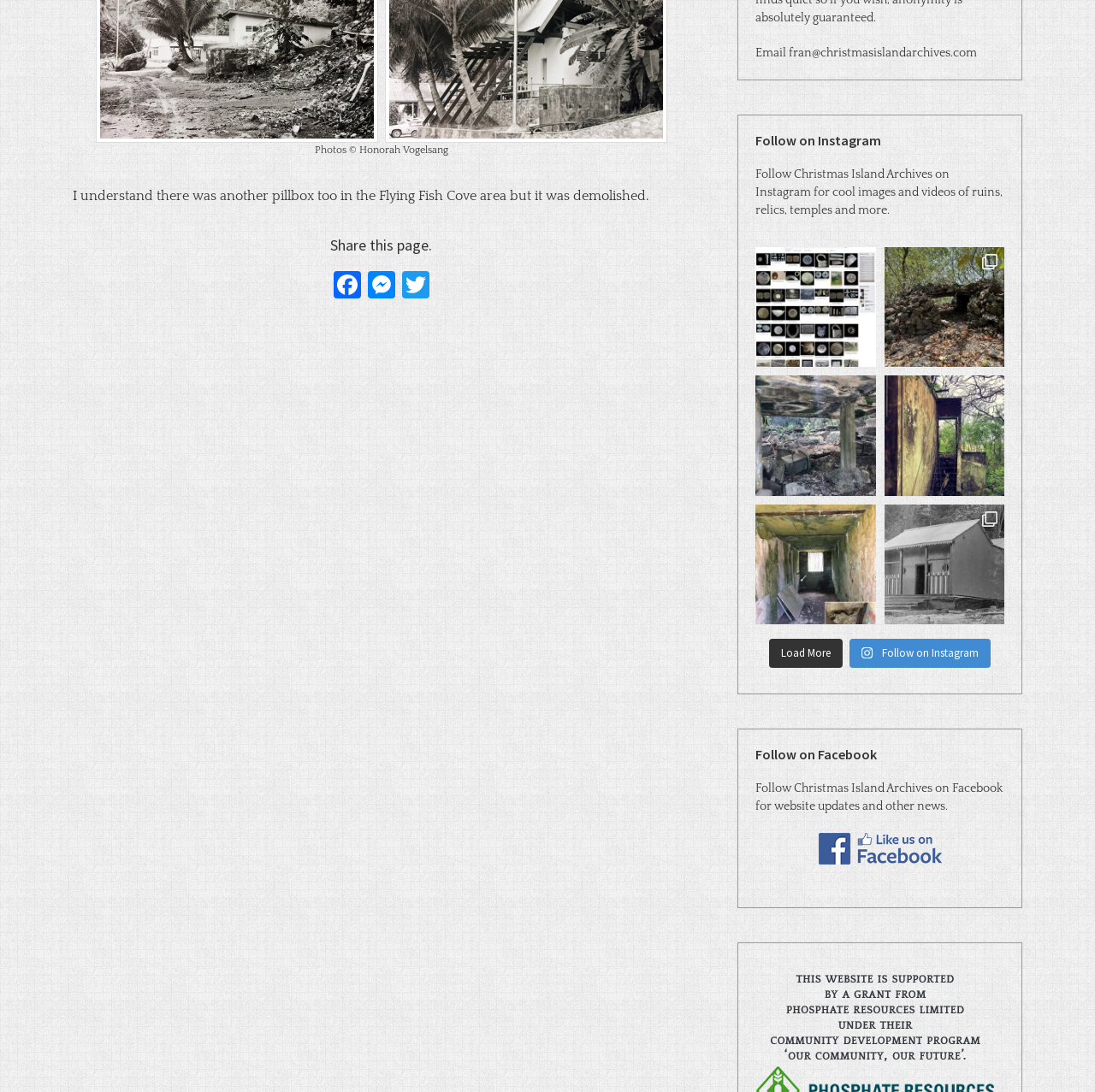Given the webpage screenshot and the description, determine the bounding box coordinates (top-left x, top-left y, bottom-right x, bottom-right y) that define the location of the UI element matching this description: Follow on Instagram

[0.776, 0.585, 0.904, 0.611]